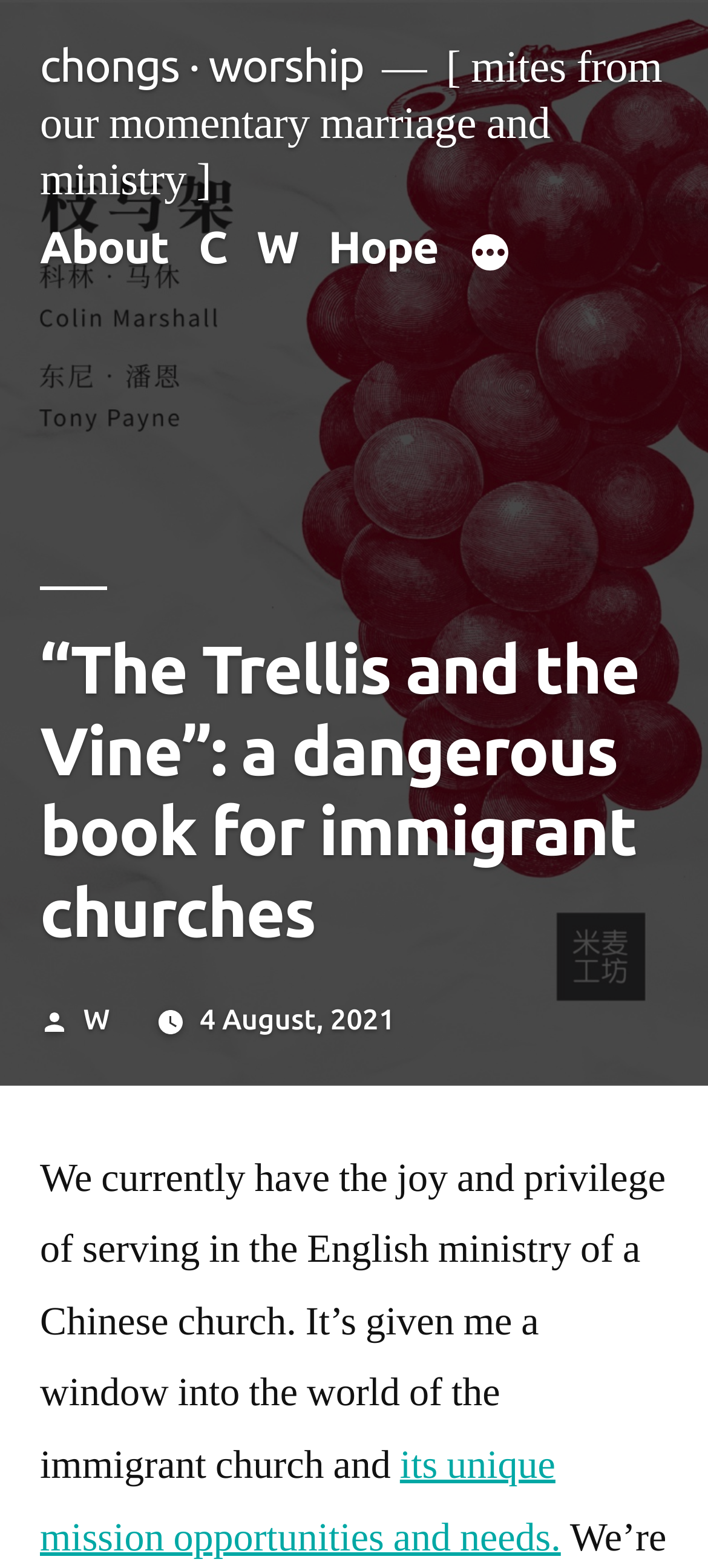Locate the bounding box of the UI element described in the following text: "chongs · worship".

[0.056, 0.025, 0.514, 0.058]